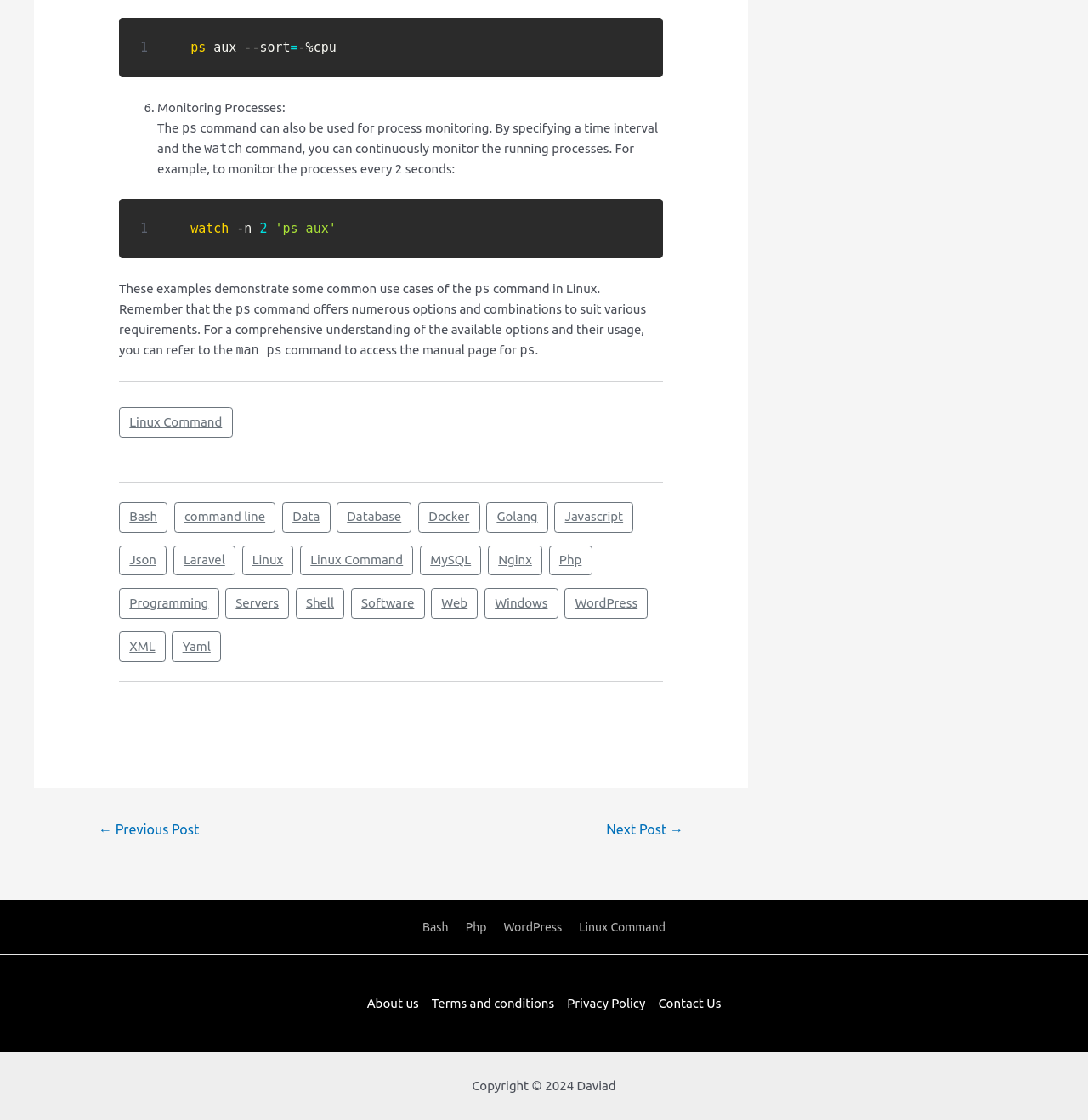Determine the bounding box coordinates of the target area to click to execute the following instruction: "Click on the 'watch' command example."

[0.188, 0.126, 0.223, 0.14]